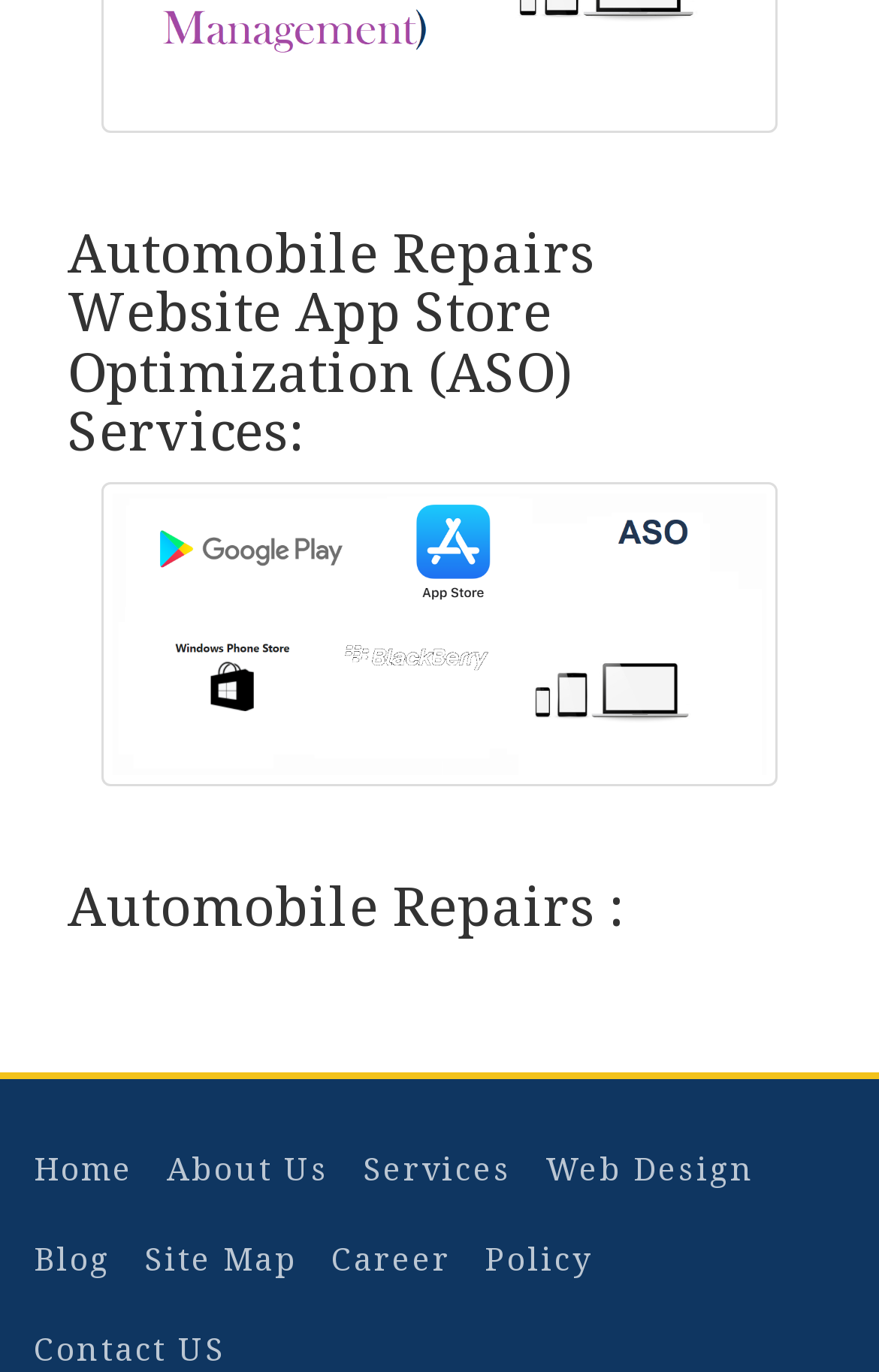Look at the image and write a detailed answer to the question: 
What is the main topic of this website?

Based on the heading 'Automobile Repairs Website App Store Optimization (ASO) Services:' and 'Automobile Repairs :' on the webpage, it can be inferred that the main topic of this website is related to automobile repairs.